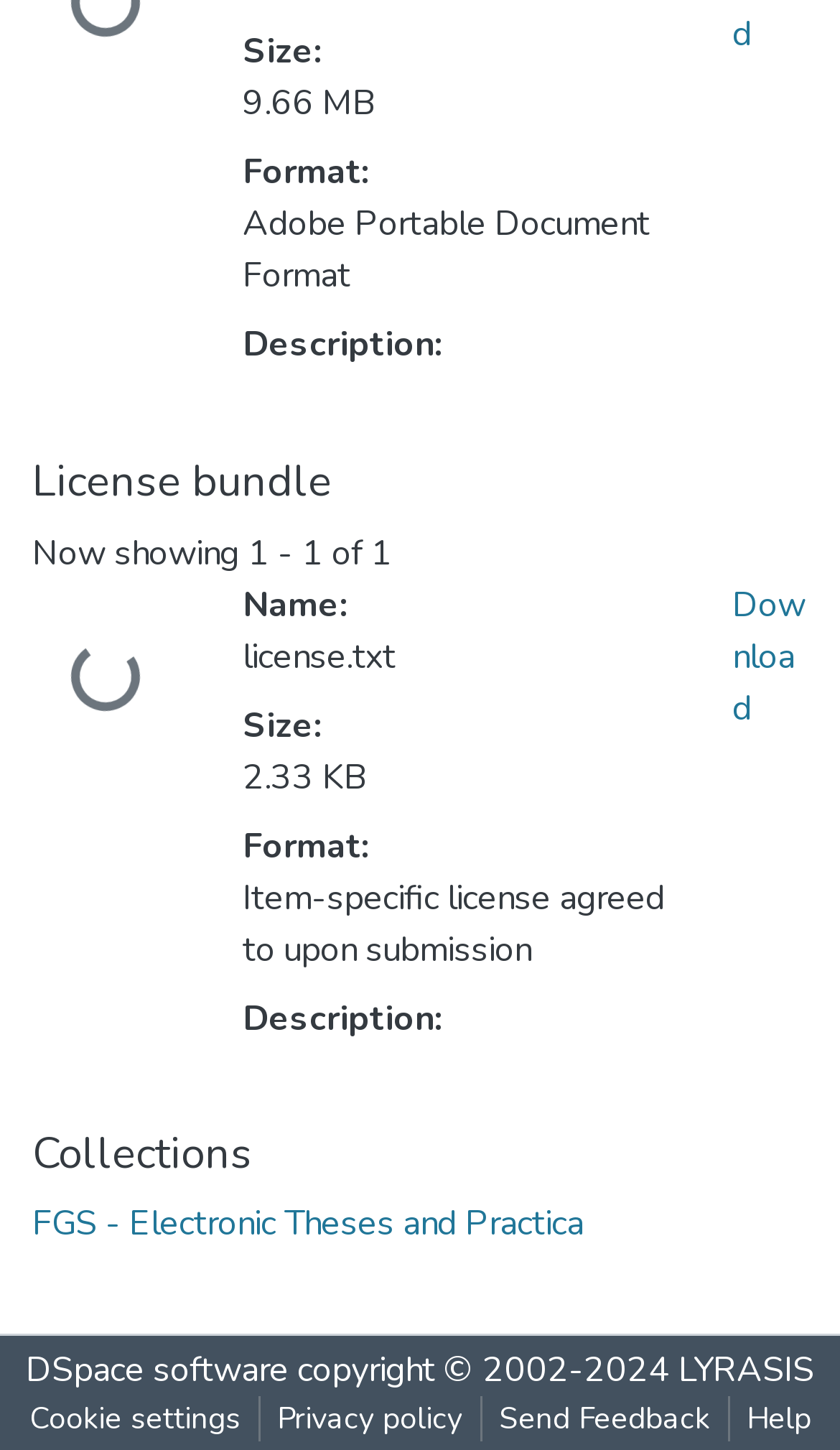Can you specify the bounding box coordinates of the area that needs to be clicked to fulfill the following instruction: "Send feedback"?

[0.573, 0.963, 0.865, 0.994]